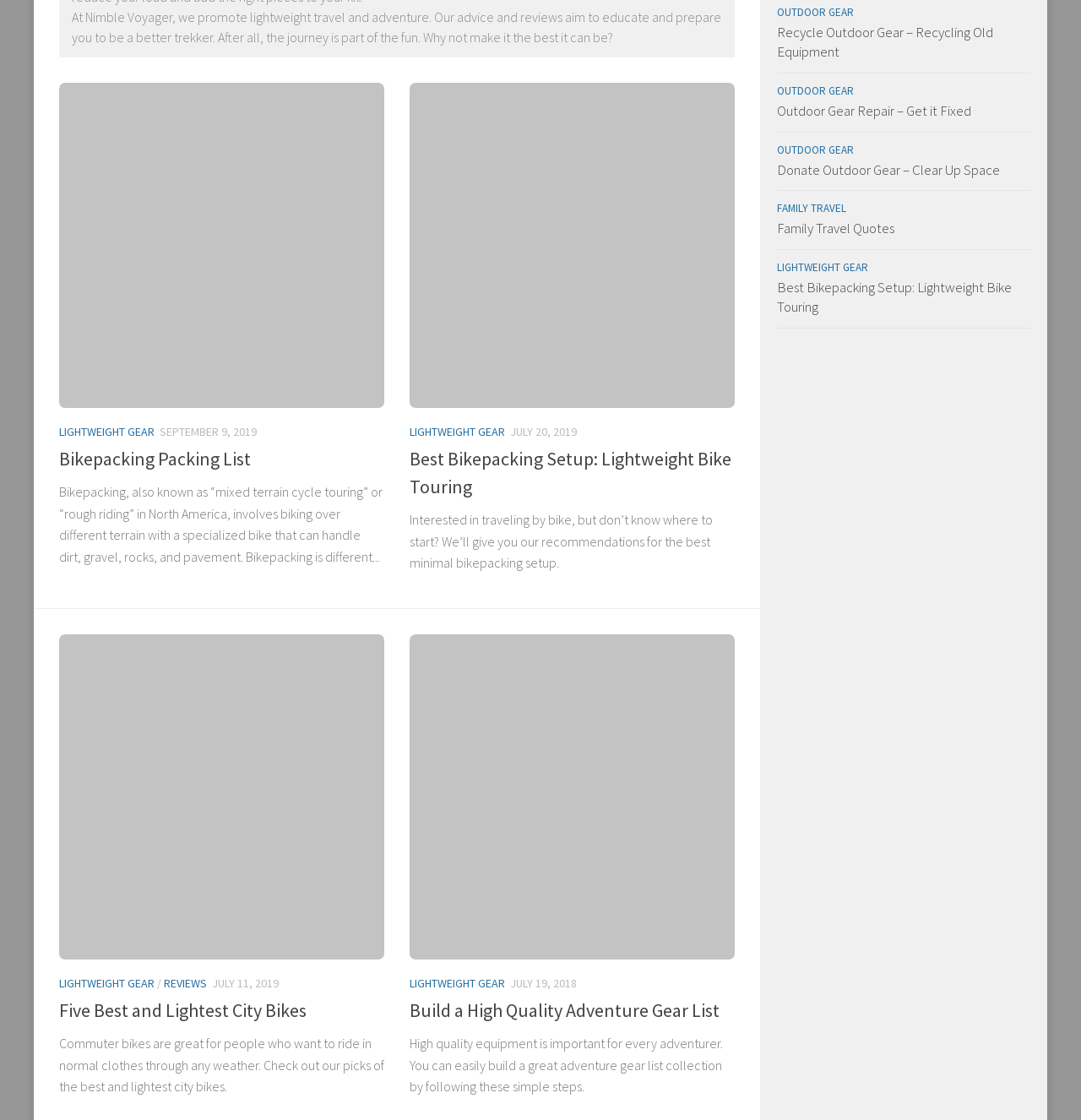Please find the bounding box coordinates (top-left x, top-left y, bottom-right x, bottom-right y) in the screenshot for the UI element described as follows: Bikepacking Packing List

[0.055, 0.399, 0.232, 0.42]